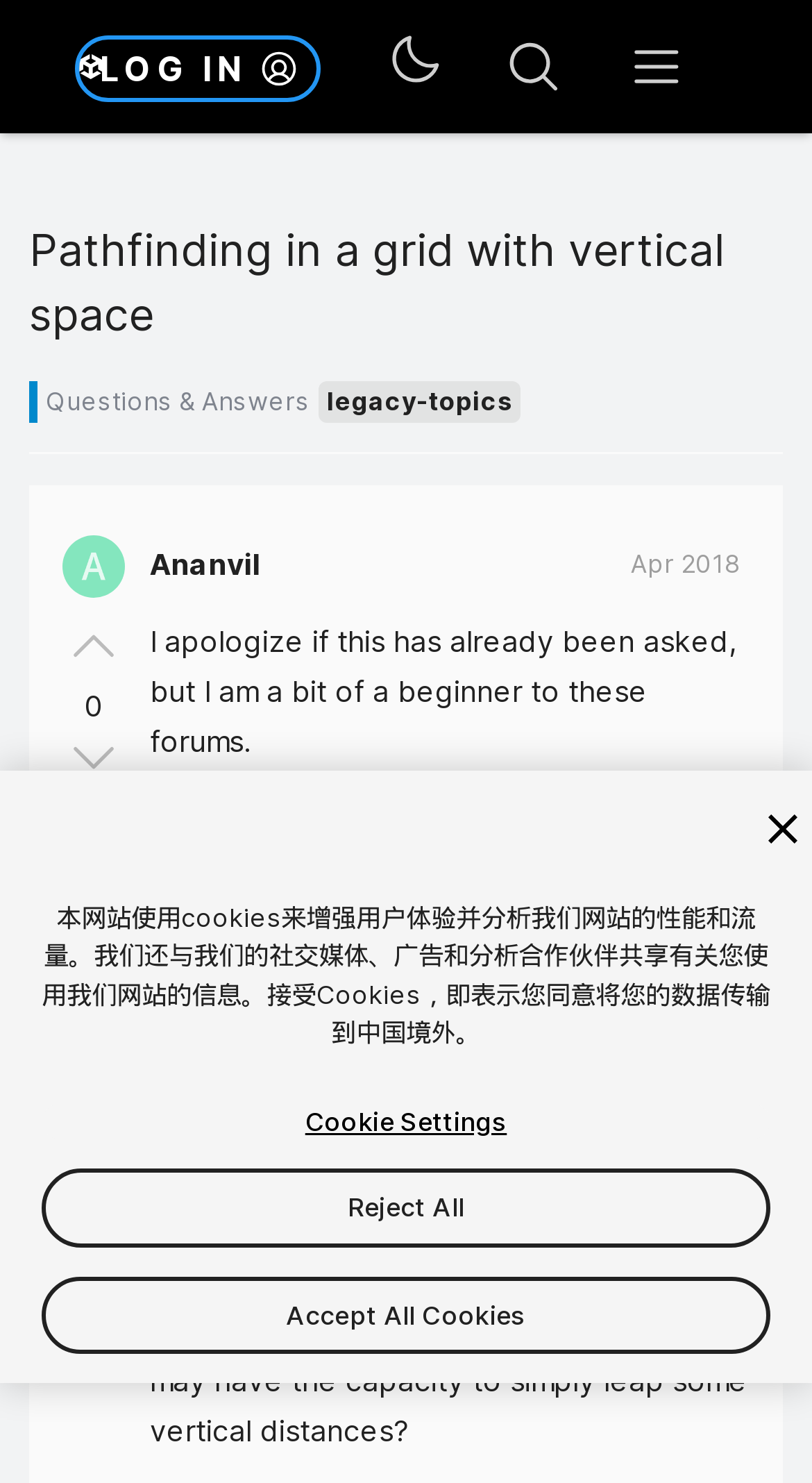Locate the bounding box coordinates of the region to be clicked to comply with the following instruction: "Click the button to view the user profile". The coordinates must be four float numbers between 0 and 1, in the form [left, top, right, bottom].

[0.185, 0.367, 0.321, 0.394]